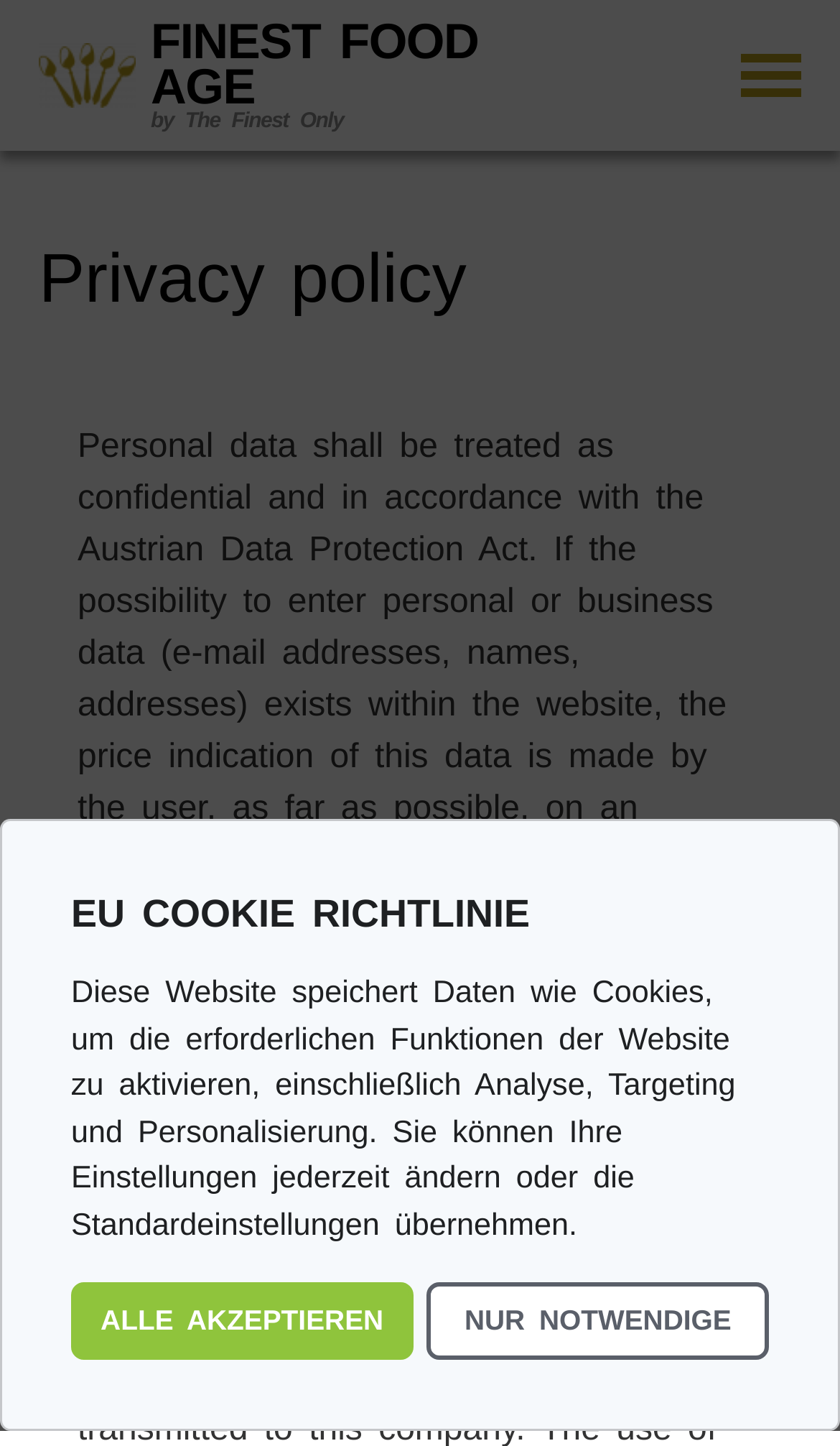Specify the bounding box coordinates of the area that needs to be clicked to achieve the following instruction: "go to terms".

[0.0, 0.324, 0.564, 0.404]